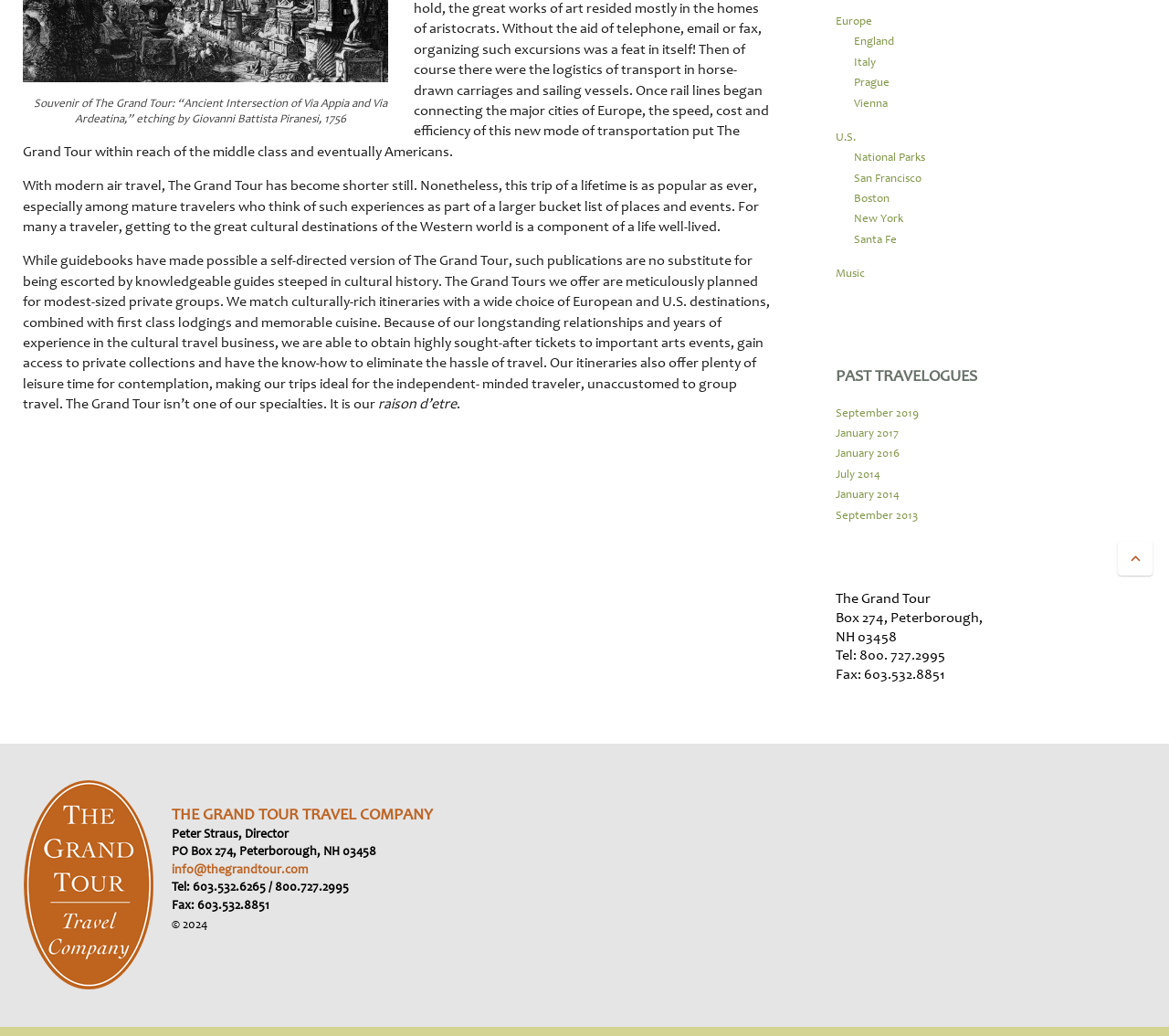Provide the bounding box coordinates of the HTML element this sentence describes: "info@thegrandtour.com".

[0.147, 0.831, 0.263, 0.846]